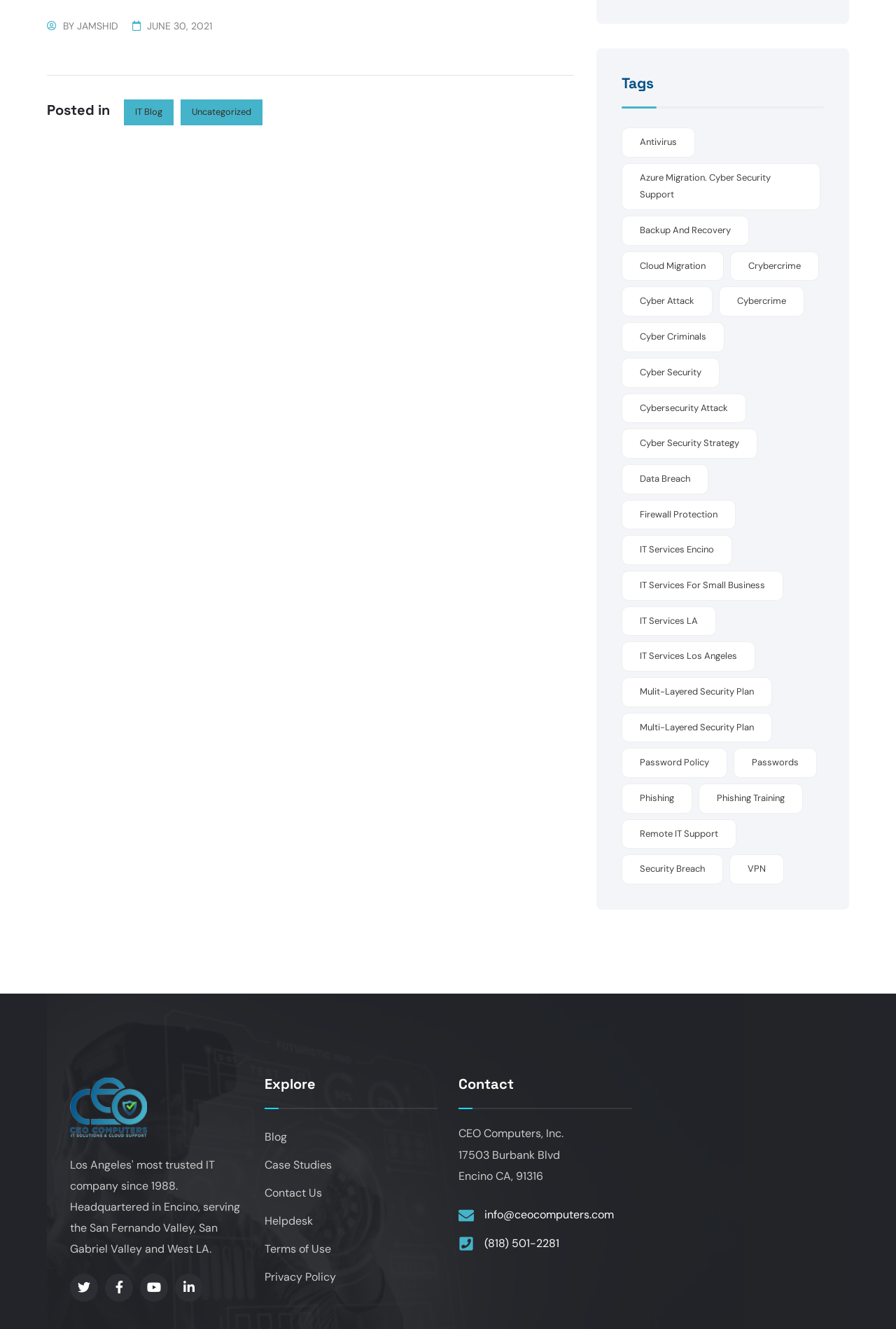Specify the bounding box coordinates of the region I need to click to perform the following instruction: "Call the phone number (818) 501-2281". The coordinates must be four float numbers in the range of 0 to 1, i.e., [left, top, right, bottom].

[0.541, 0.928, 0.624, 0.944]